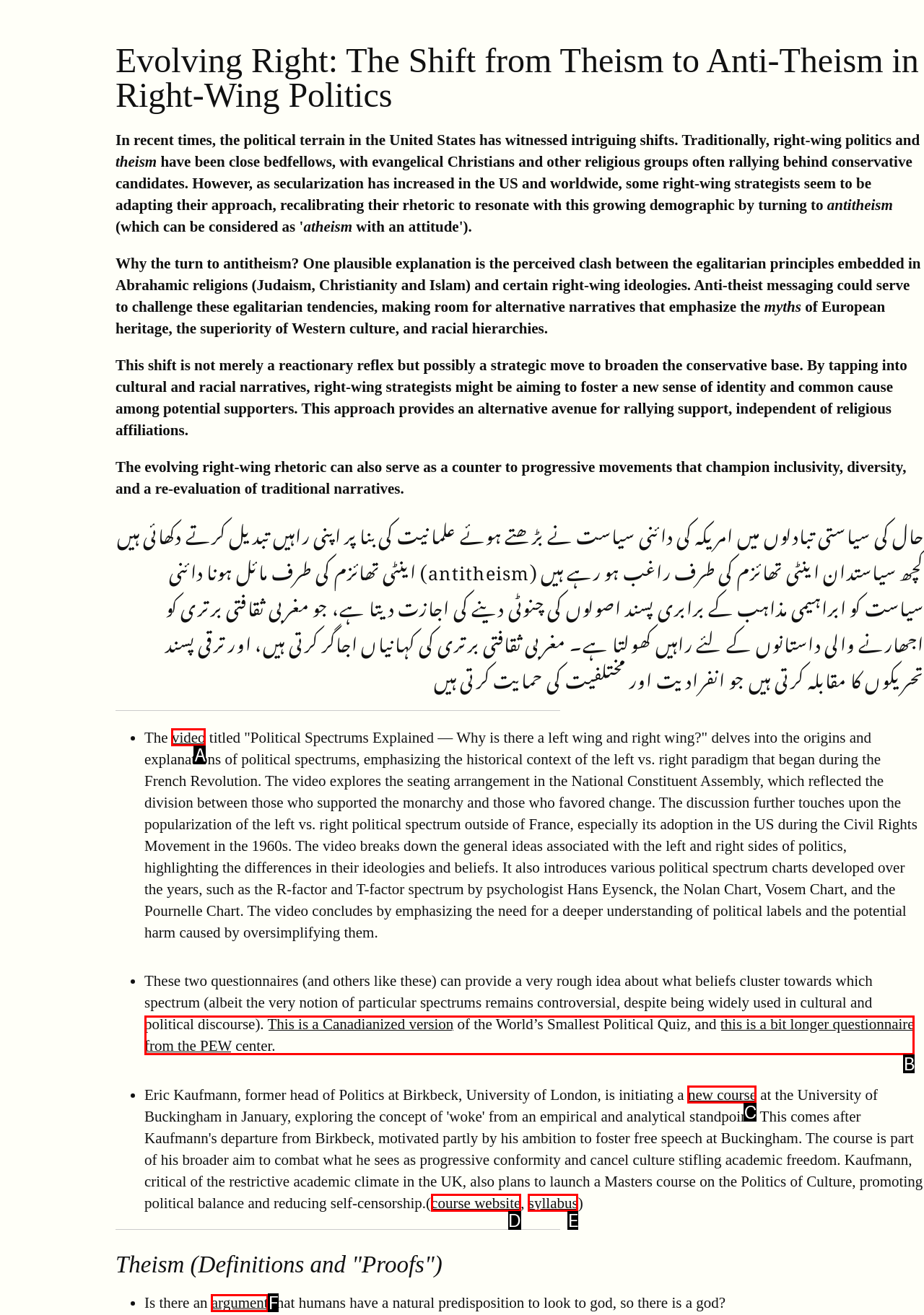Select the letter from the given choices that aligns best with the description: course website. Reply with the specific letter only.

D